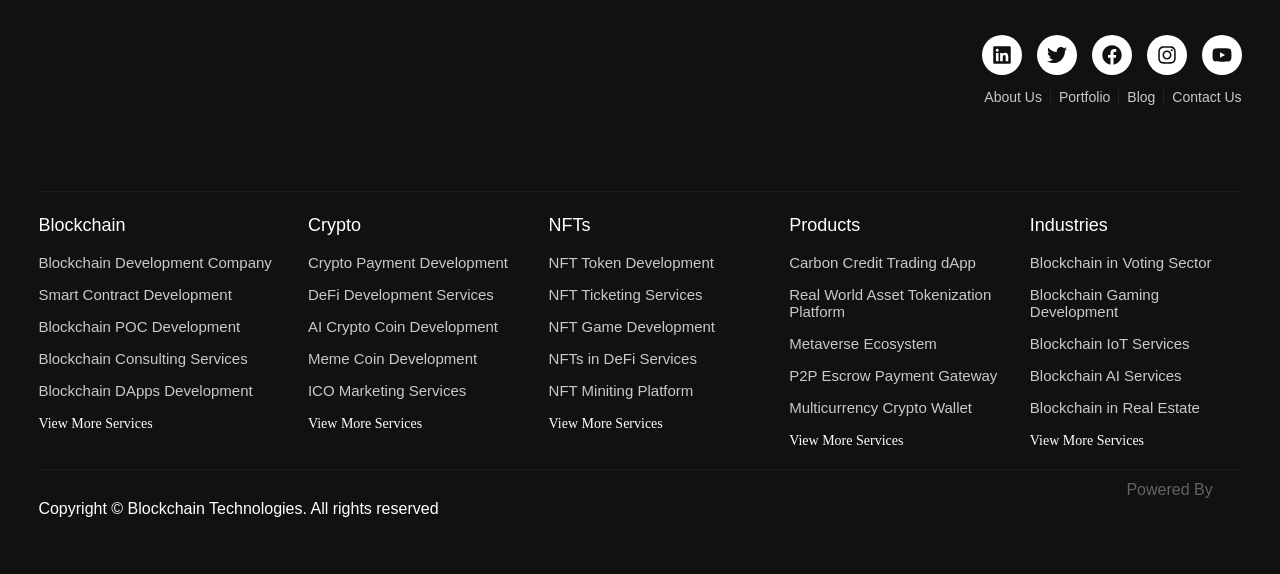Please determine the bounding box coordinates of the element to click in order to execute the following instruction: "View more blockchain services". The coordinates should be four float numbers between 0 and 1, specified as [left, top, right, bottom].

[0.03, 0.724, 0.119, 0.752]